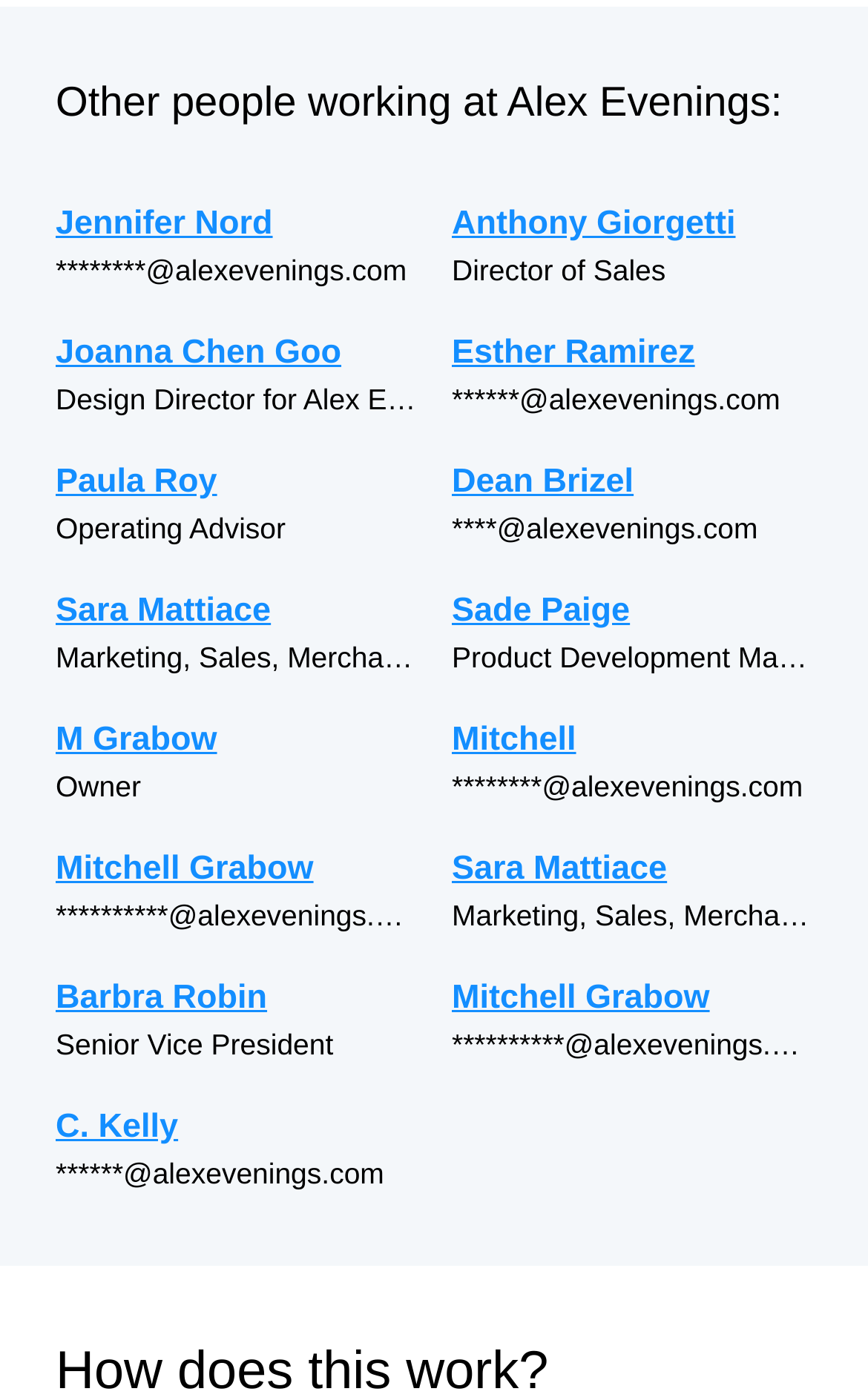Based on the element description: "Joanna Chen Goo", identify the UI element and provide its bounding box coordinates. Use four float numbers between 0 and 1, [left, top, right, bottom].

[0.064, 0.233, 0.479, 0.27]